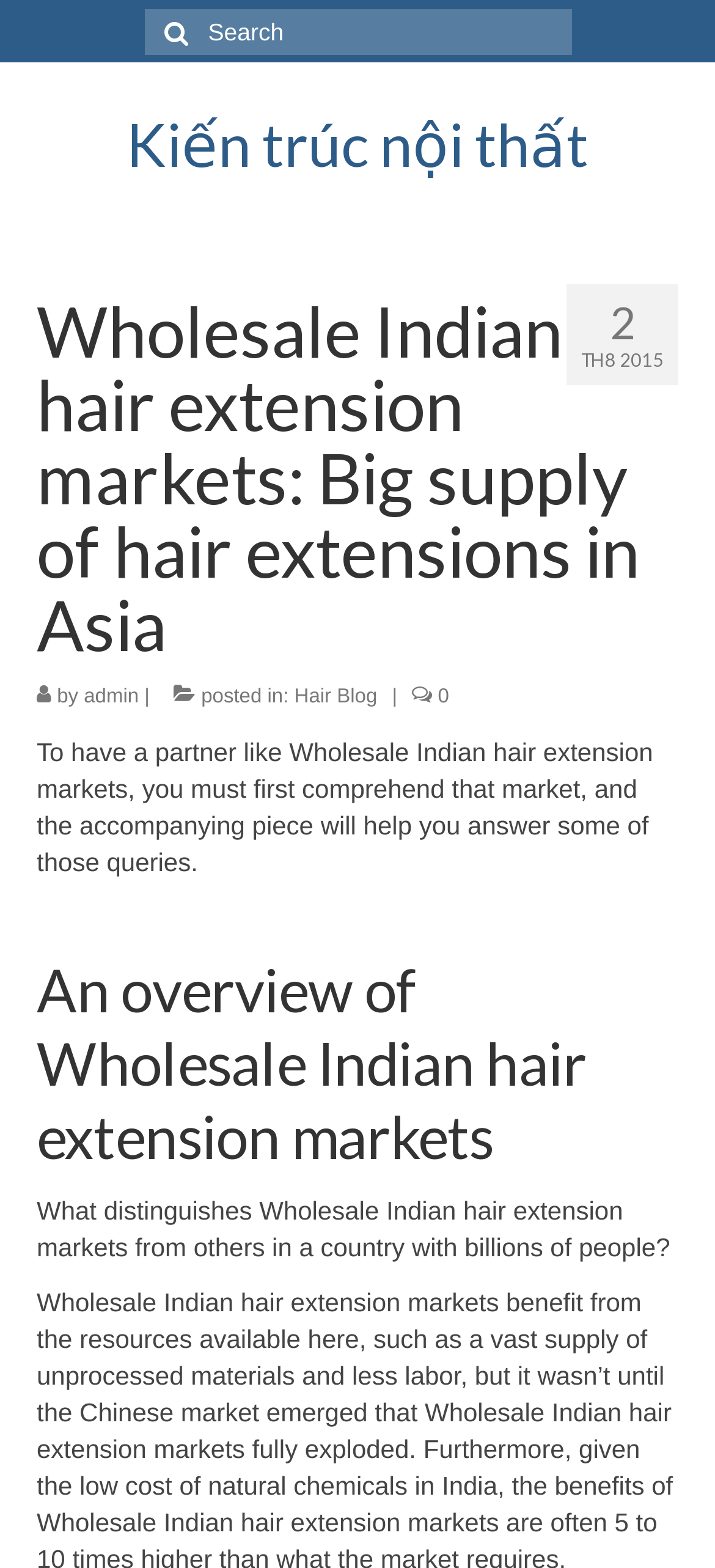Offer an in-depth caption of the entire webpage.

The webpage appears to be a blog post about Wholesale Indian hair extension markets. At the top, there is a search bar with a magnifying glass icon and a "Search for:" label, allowing users to search for specific content. 

Below the search bar, there is a link to "Kiến trúc nội thất" with a "2" and "TH8 2015" label next to it, indicating that it might be a category or tag related to the blog post. 

The main content of the webpage is a blog post titled "Wholesale Indian hair extension markets: Big supply of hair extensions in Asia" written by "admin" and posted in the "Hair Blog" category. The post has two sections, with the first section providing an introduction to Wholesale Indian hair extension markets, and the second section titled "An overview of Wholesale Indian hair extension markets" discussing what sets these markets apart from others in a country with a large population.